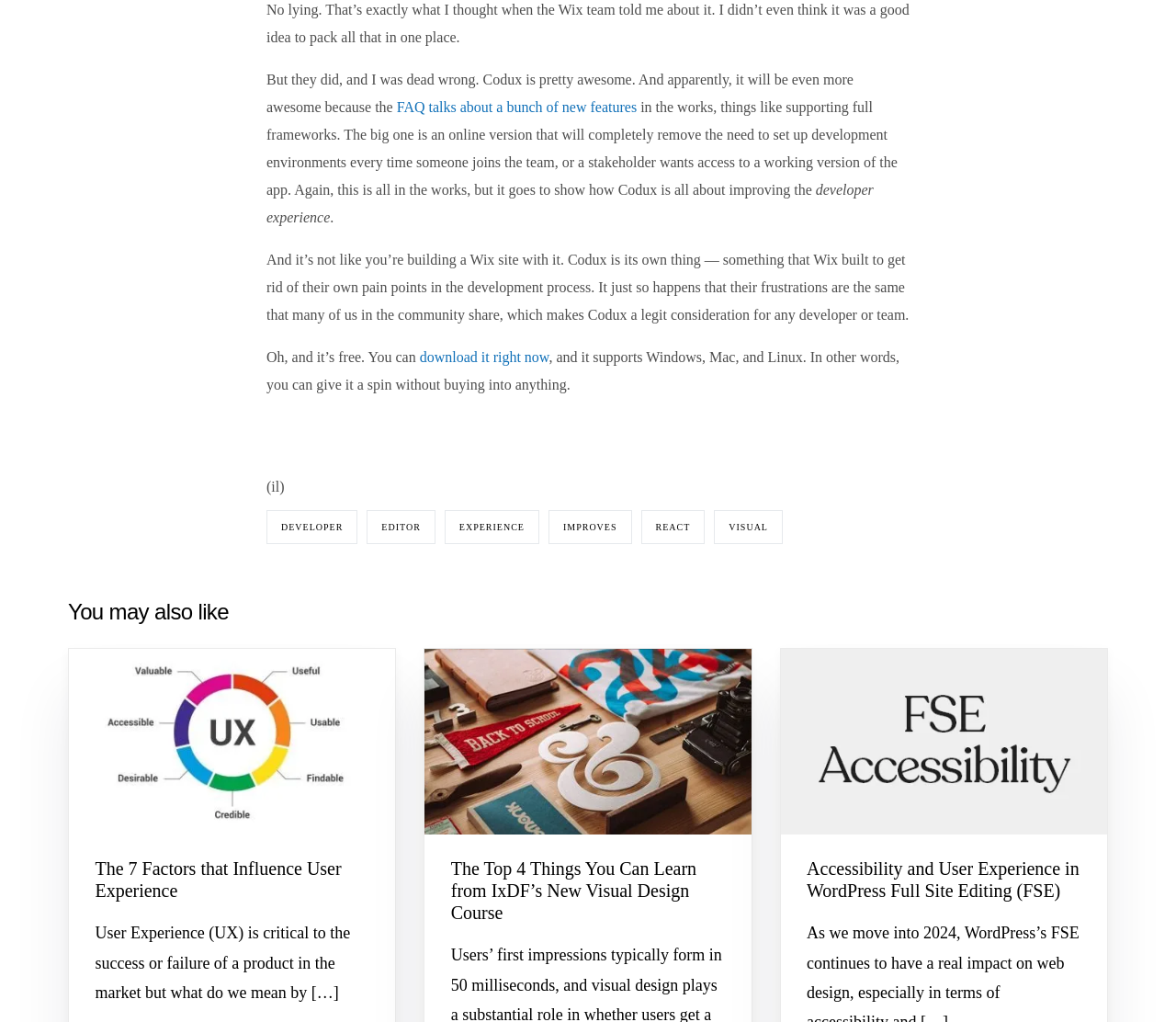Answer the question below in one word or phrase:
What is the purpose of the FAQ?

Discusses new features